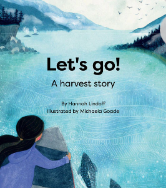Who is the author of the book? Refer to the image and provide a one-word or short phrase answer.

Hannah Lindoff